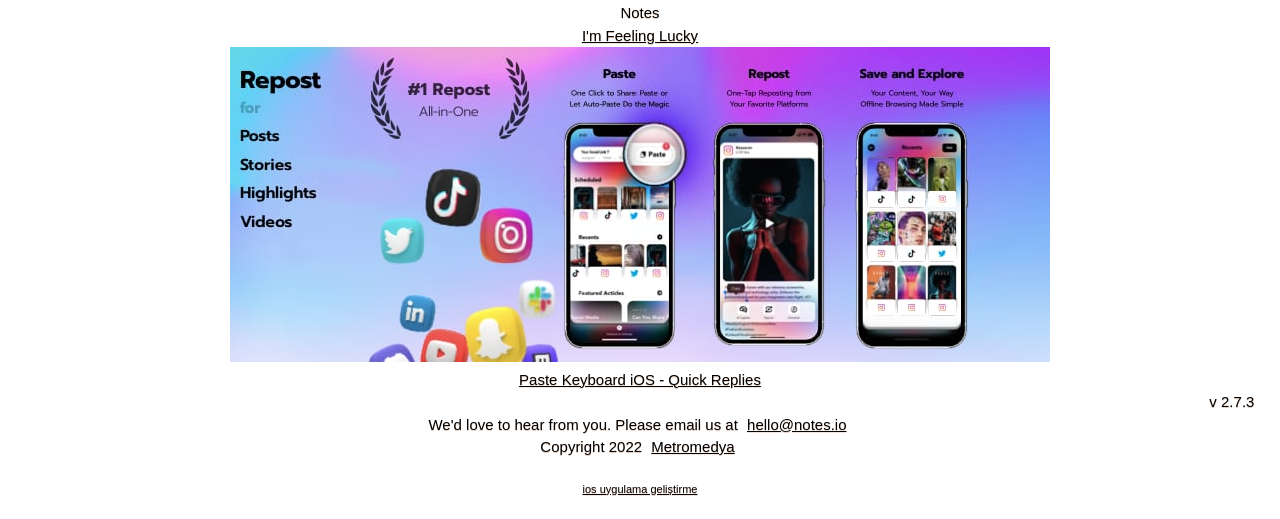From the element description: "Metromedya", extract the bounding box coordinates of the UI element. The coordinates should be expressed as four float numbers between 0 and 1, in the order [left, top, right, bottom].

[0.505, 0.844, 0.578, 0.877]